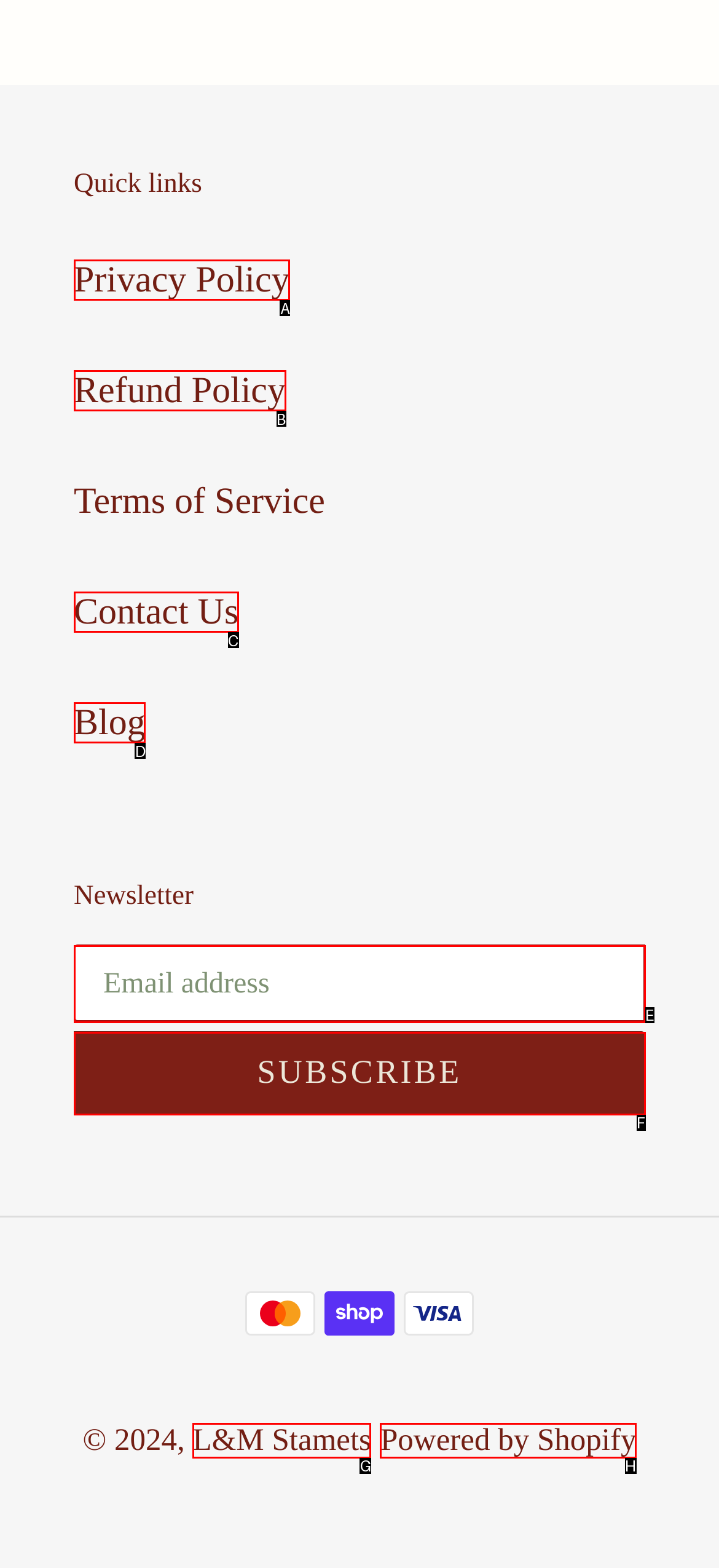Match the description: Privacy Policy to the appropriate HTML element. Respond with the letter of your selected option.

A